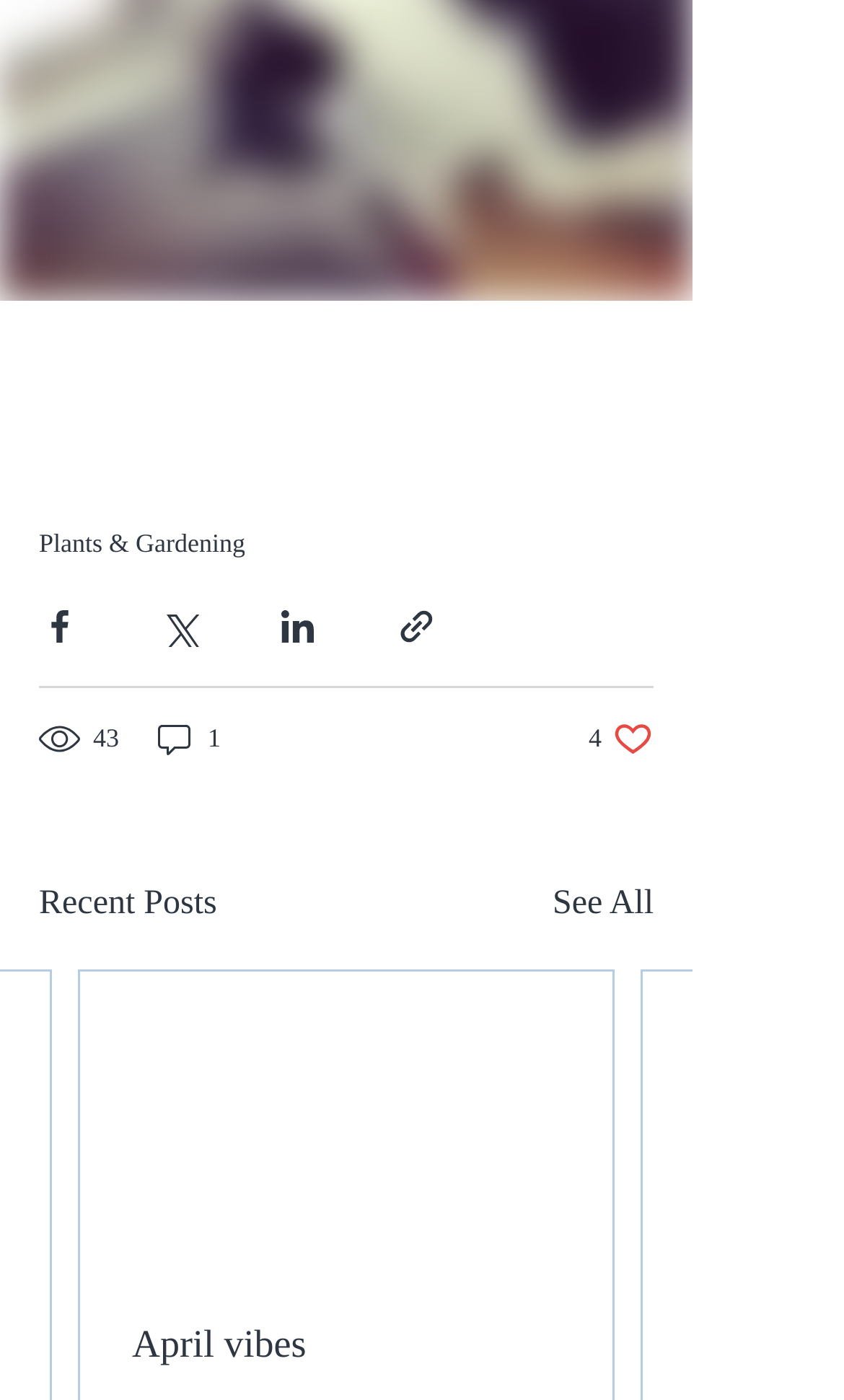Locate and provide the bounding box coordinates for the HTML element that matches this description: "aria-label="Share via Facebook"".

[0.046, 0.432, 0.095, 0.462]